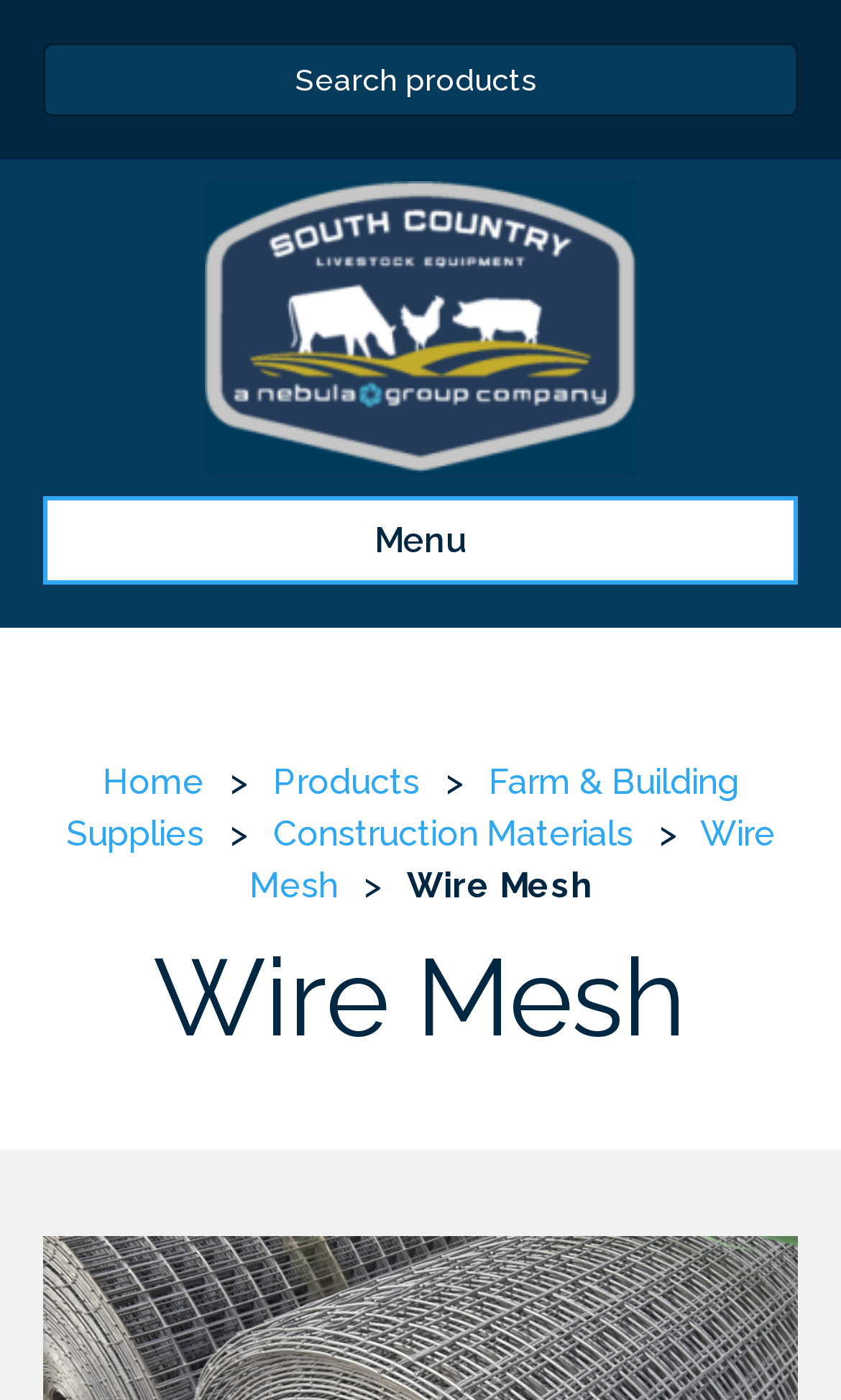Bounding box coordinates are specified in the format (top-left x, top-left y, bottom-right x, bottom-right y). All values are floating point numbers bounded between 0 and 1. Please provide the bounding box coordinate of the region this sentence describes: Wire Mesh

[0.296, 0.581, 0.922, 0.647]